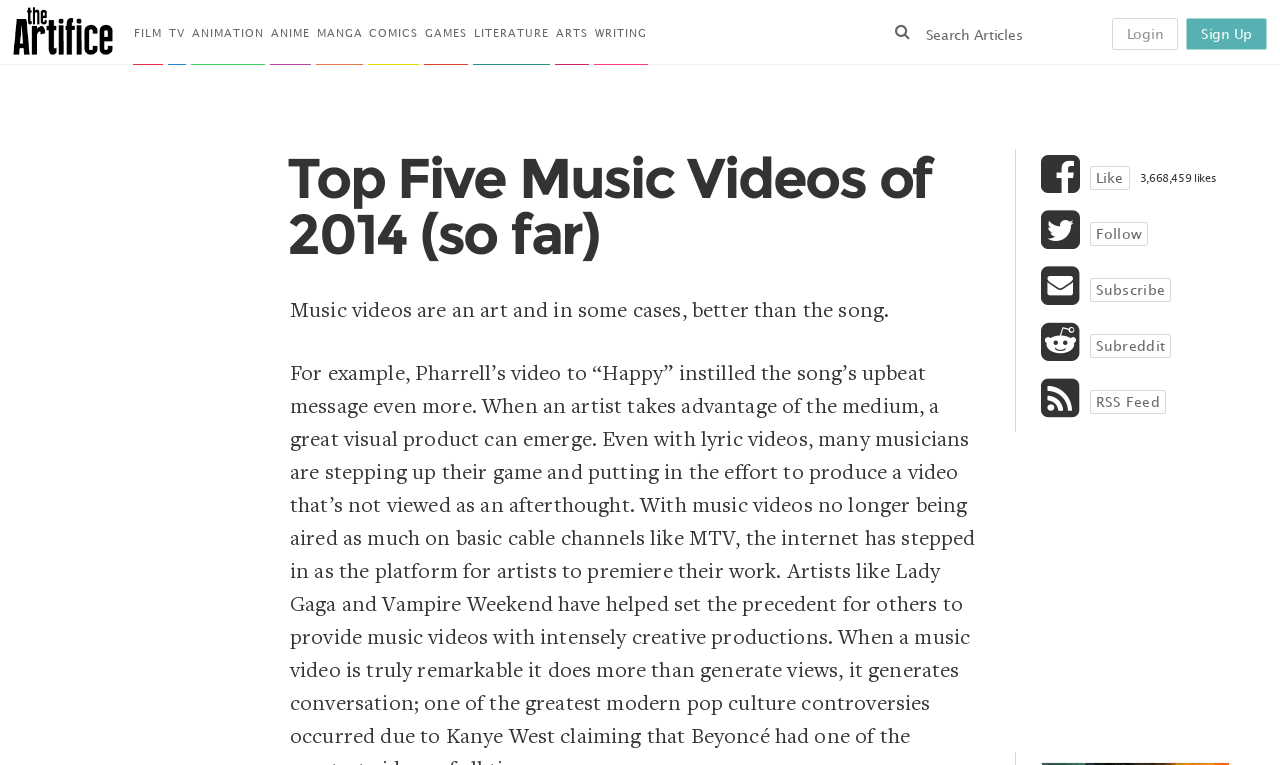Calculate the bounding box coordinates of the UI element given the description: "name="s" placeholder="Search Articles"".

[0.721, 0.024, 0.858, 0.065]